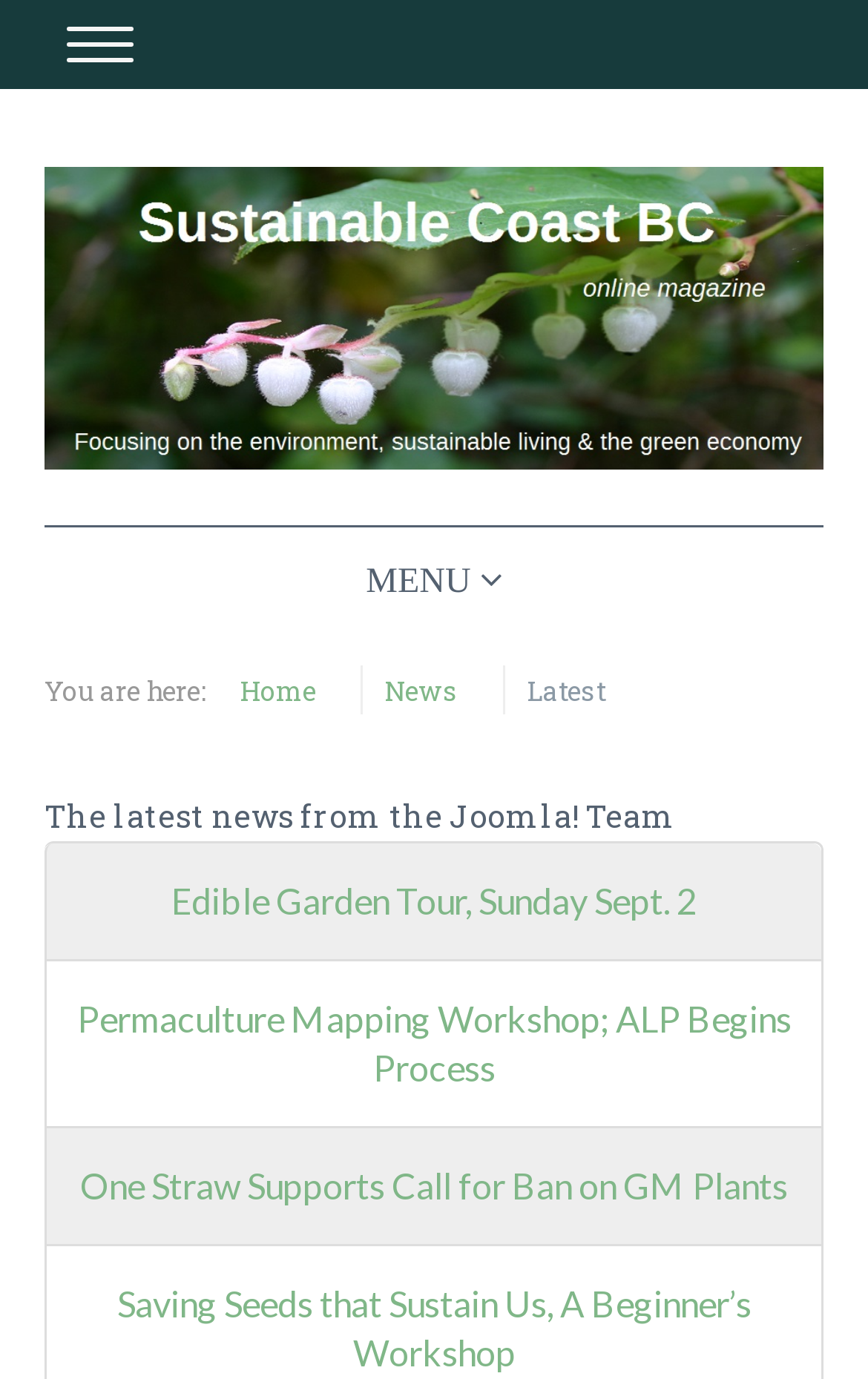Given the webpage screenshot and the description, determine the bounding box coordinates (top-left x, top-left y, bottom-right x, bottom-right y) that define the location of the UI element matching this description: Sustainable Coast

[0.051, 0.213, 0.949, 0.243]